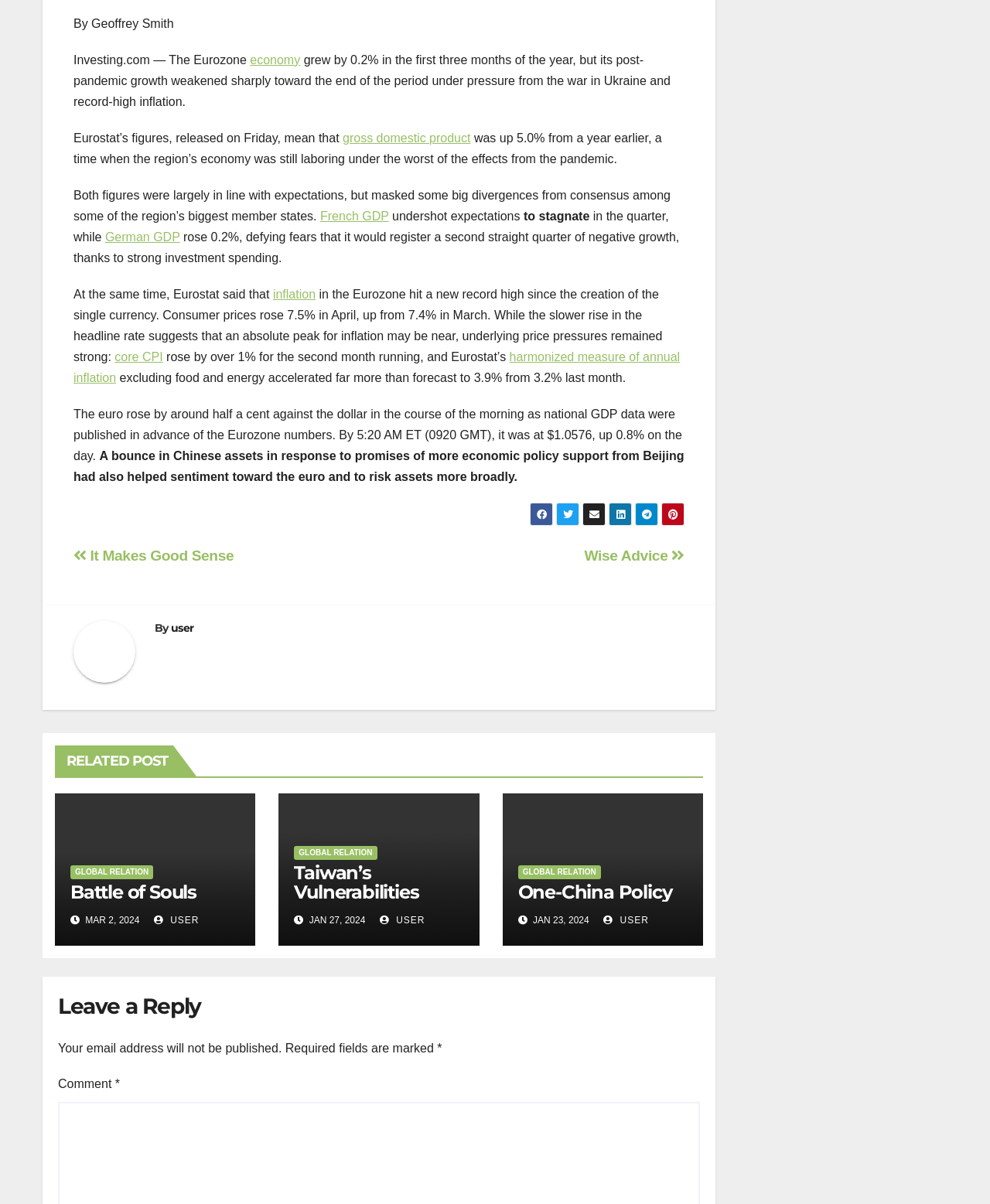Please locate the bounding box coordinates of the element that should be clicked to achieve the given instruction: "View the article about German GDP".

[0.106, 0.191, 0.182, 0.202]